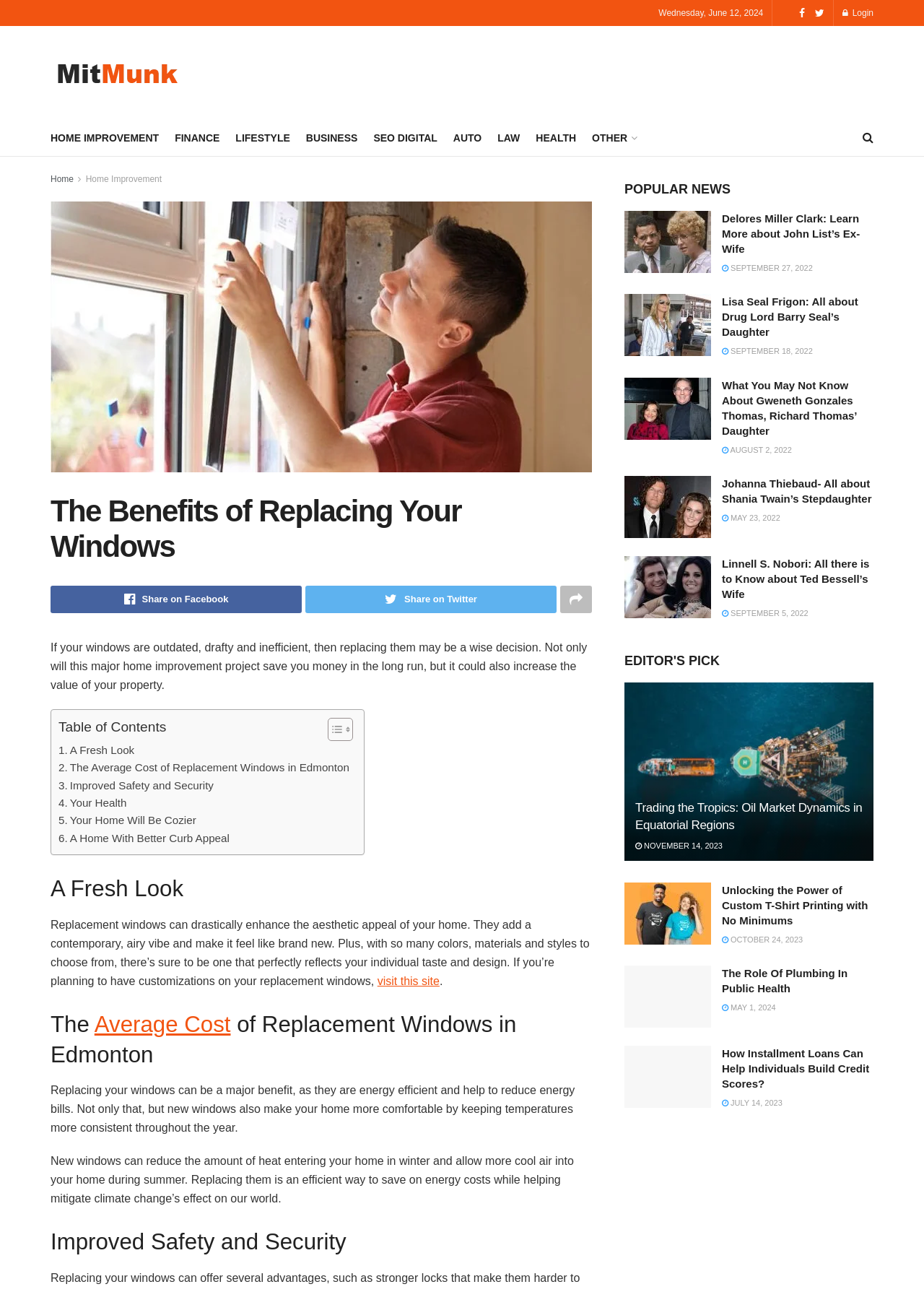What is the benefit of replacing windows?
Using the image as a reference, answer the question in detail.

According to the webpage, replacing windows can save money in the long run and increase the value of the property. This is mentioned in the static text 'If your windows are outdated, drafty and inefficient, then replacing them may be a wise decision. Not only will this major home improvement project save you money in the long run, but it could also increase the value of your property.'